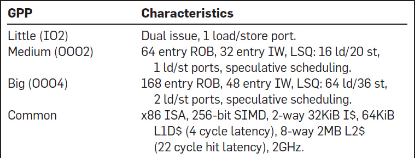How many load/store operations can Medium (OO02) processors handle per 20 cycles?
Using the image as a reference, answer the question in detail.

As specified in the Medium (OO02) category, these processors are capable of handling 16 load/store operations every 20 cycles, in addition to having a 64-entry reorder buffer and a 32-entry instruction window.